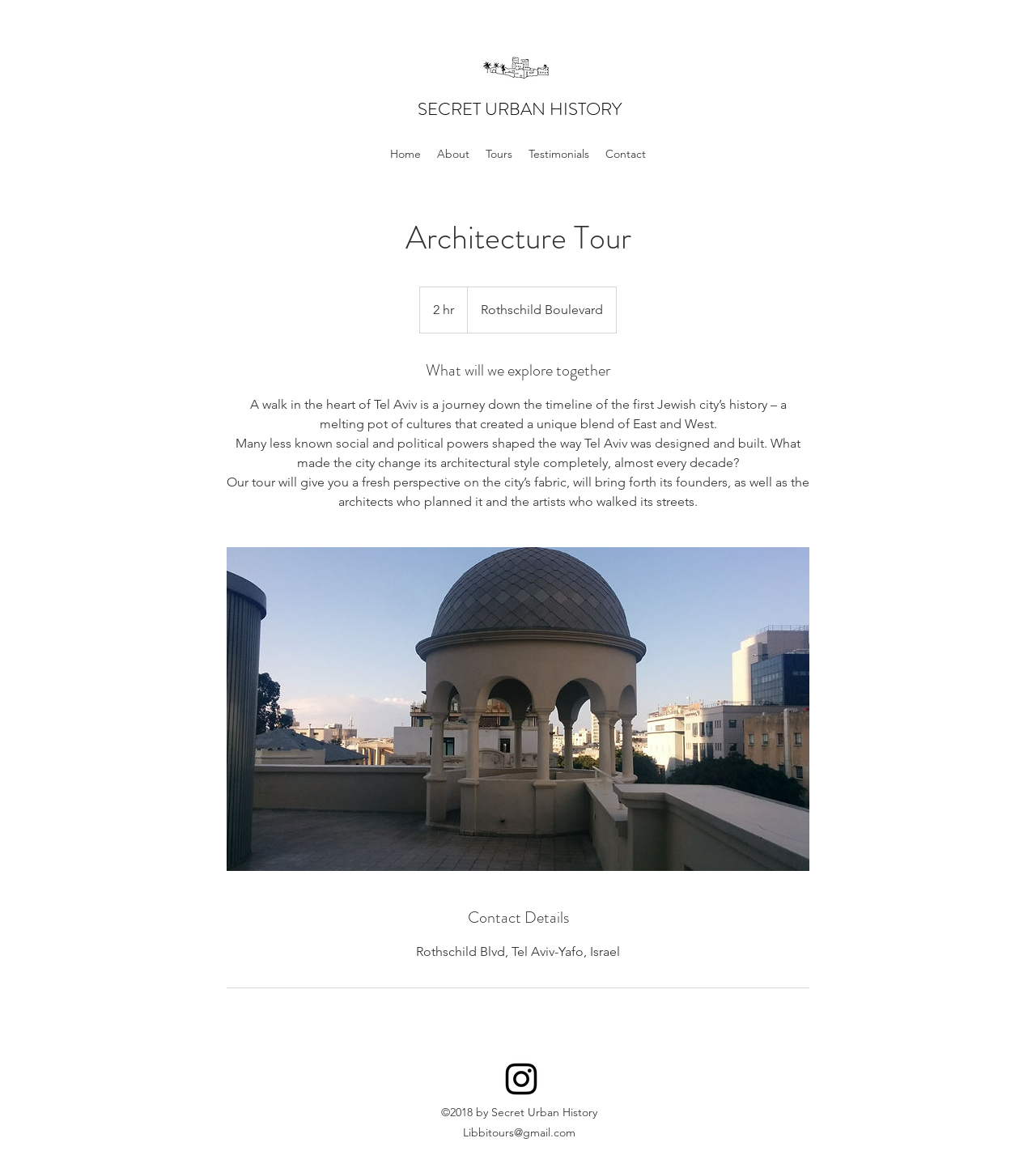Provide a brief response to the question below using a single word or phrase: 
What is the duration of the tour?

2 hr